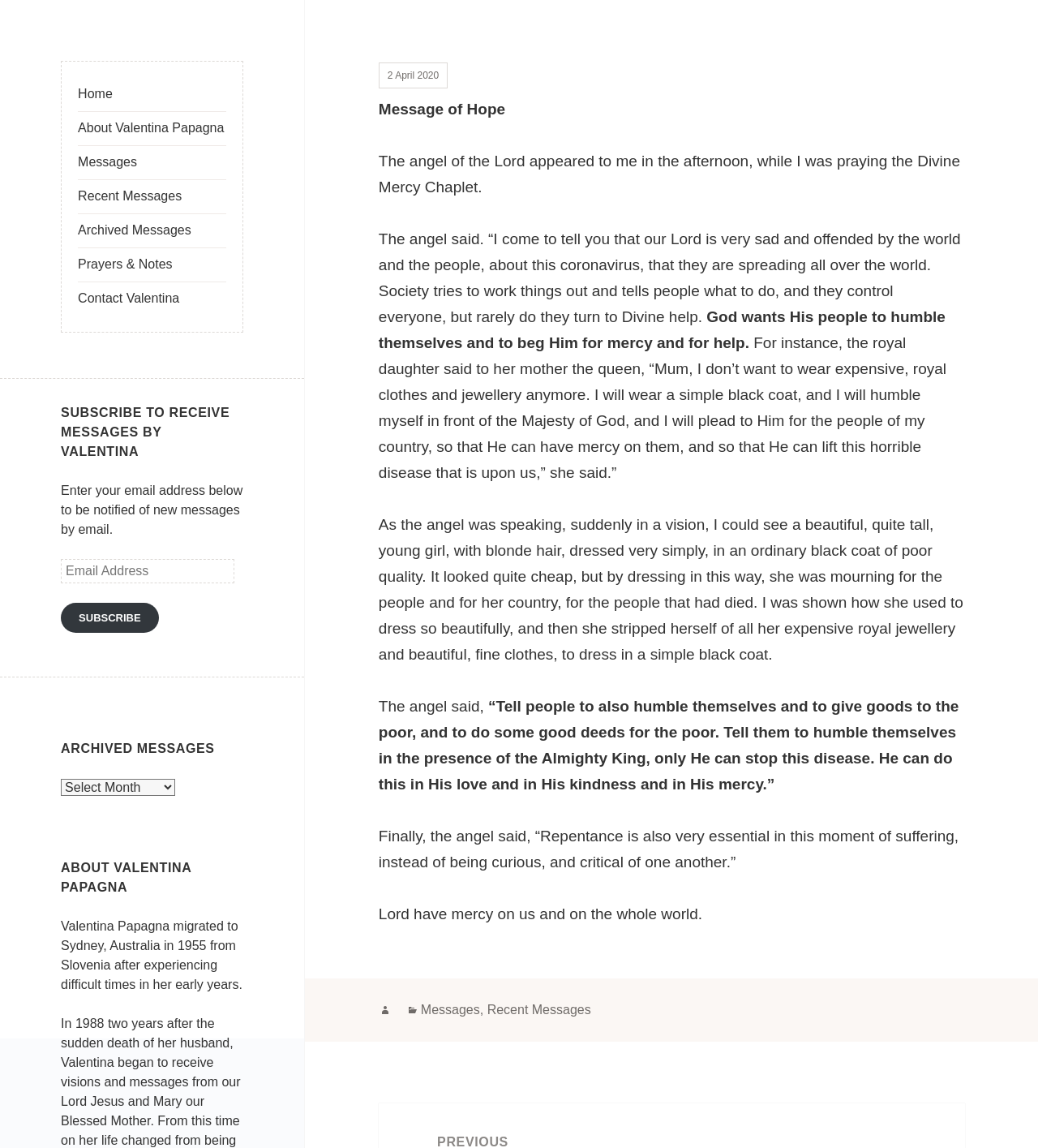Kindly respond to the following question with a single word or a brief phrase: 
What is the action that the royal daughter did to humble herself?

Wore a simple black coat